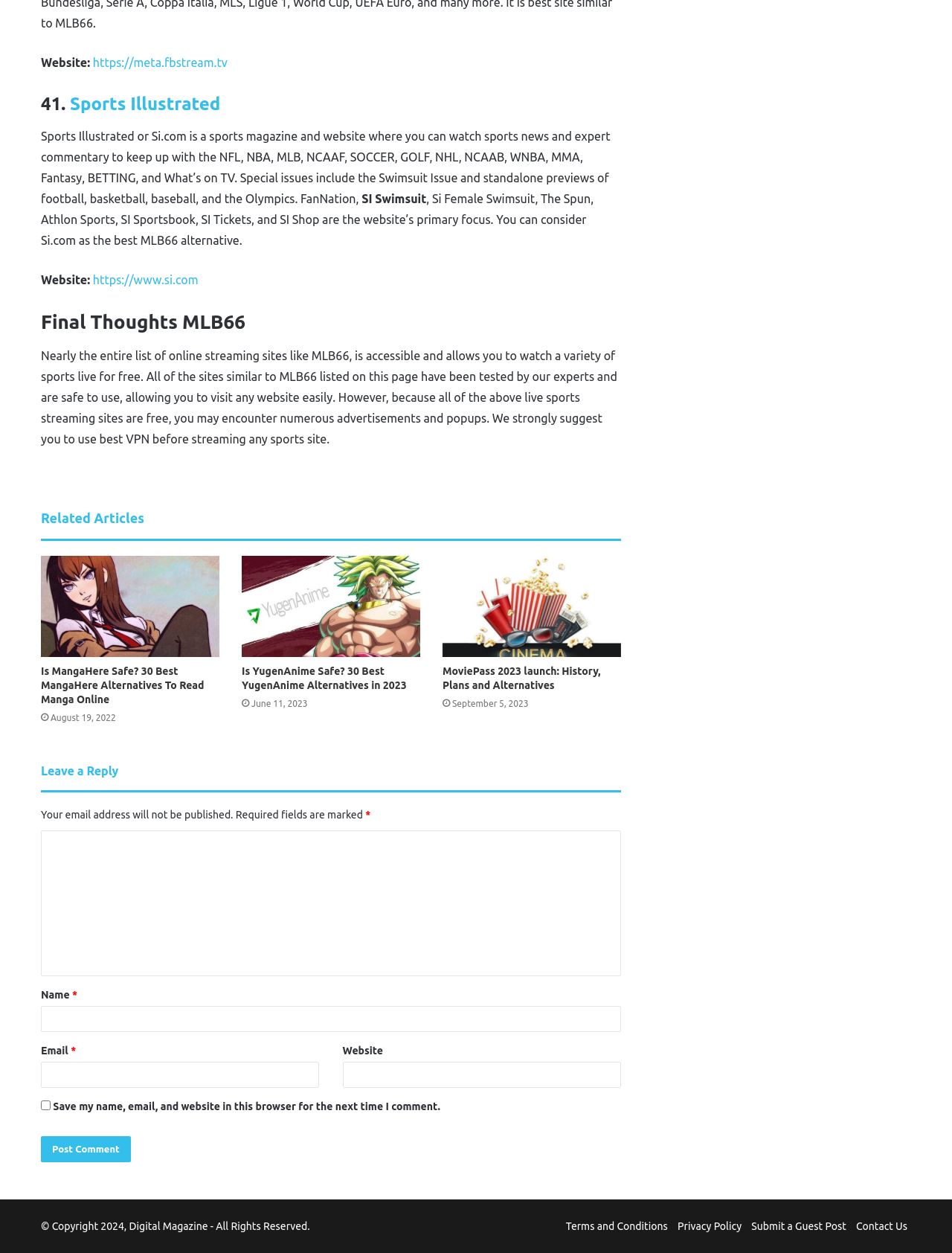Give the bounding box coordinates for the element described as: "parent_node: Website name="url"".

[0.36, 0.847, 0.652, 0.868]